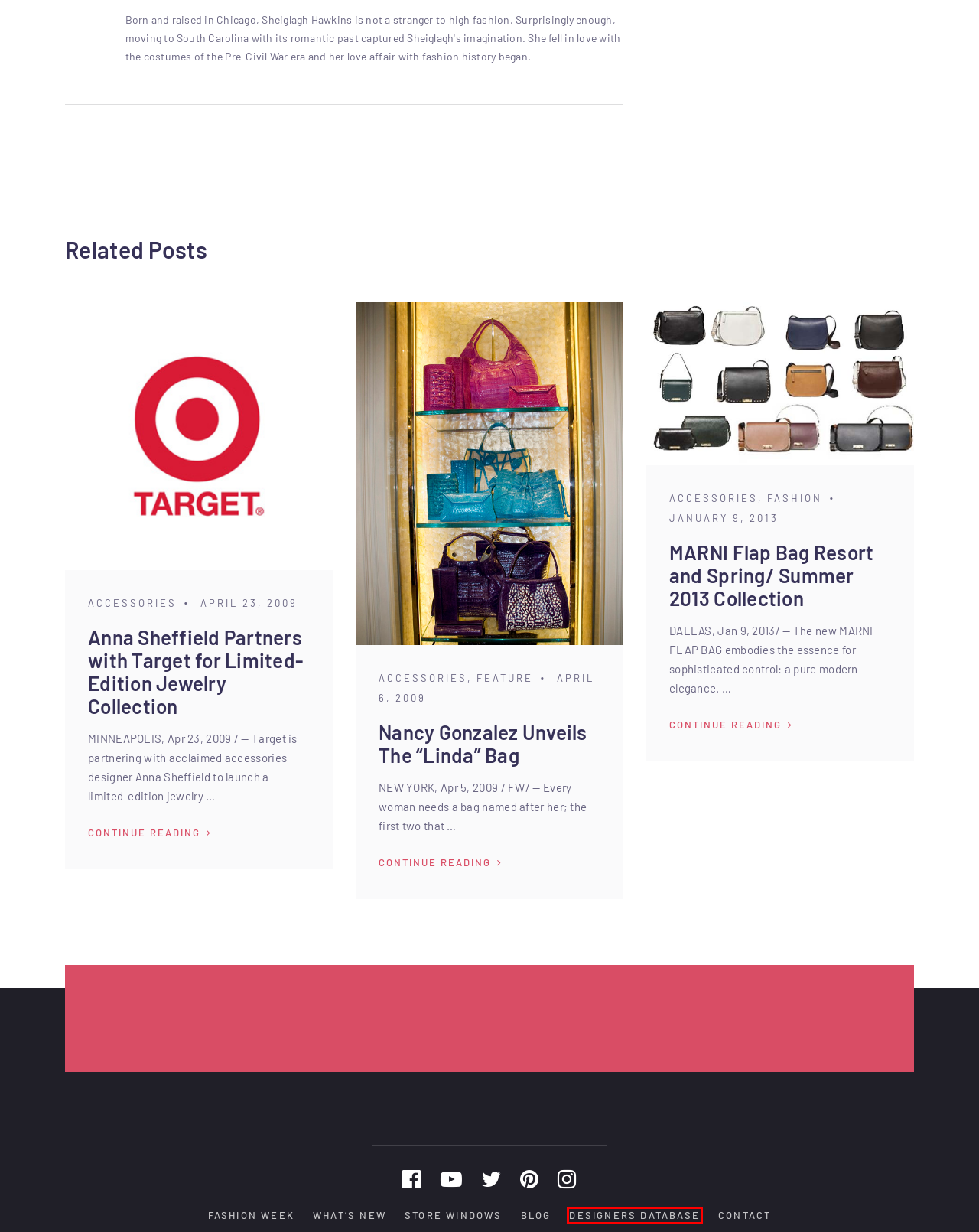Examine the screenshot of the webpage, noting the red bounding box around a UI element. Pick the webpage description that best matches the new page after the element in the red bounding box is clicked. Here are the candidates:
A. FashionWindows Blog -
B. Accessories – FashionWindows Network
C. Contact – FashionWindows Network
D. Anna Sheffield Partners with Target for Limited-Edition Jewelry Collection – FashionWindows Network
E. Designers Database – FashionWindows Network
F. MARNI Flap Bag Resort and Spring/ Summer 2013 Collection – FashionWindows Network
G. Feature – FashionWindows Network
H. Nancy Gonzalez Unveils The “Linda” Bag – FashionWindows Network

E